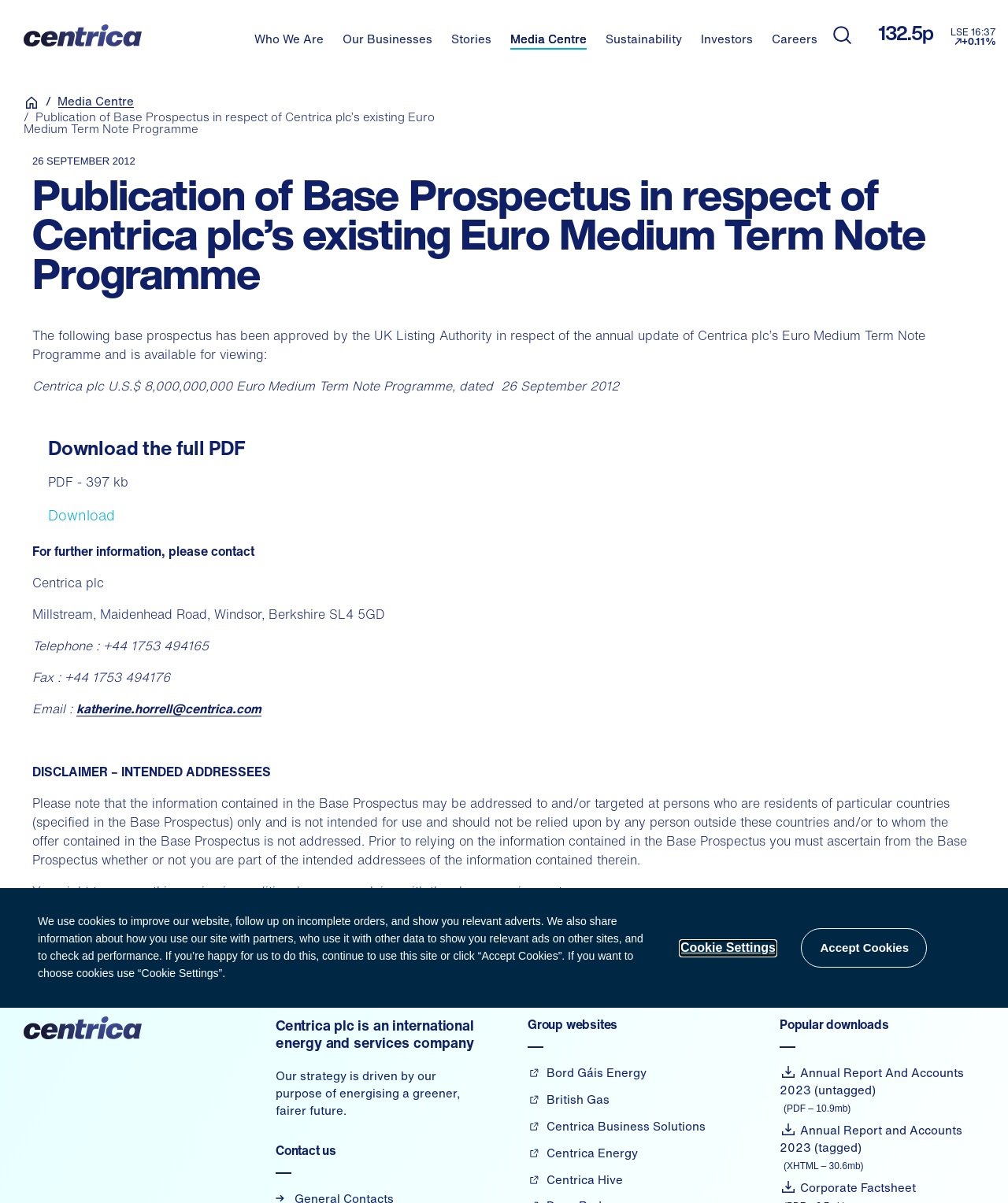Provide a one-word or brief phrase answer to the question:
What is the name of the energy company mentioned in the 'Group websites' section?

Bord Gáis Energy